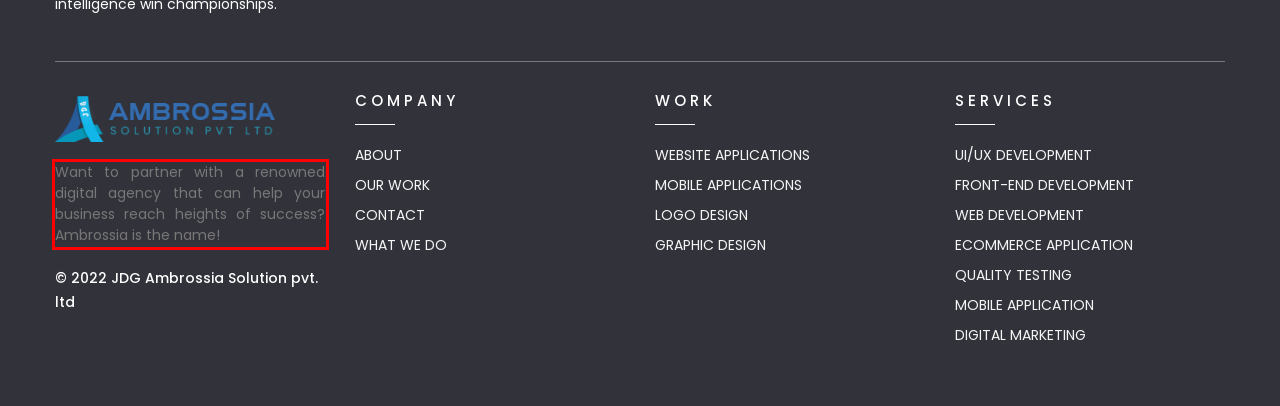The screenshot provided shows a webpage with a red bounding box. Apply OCR to the text within this red bounding box and provide the extracted content.

Want to partner with a renowned digital agency that can help your business reach heights of success? Ambrossia is the name!